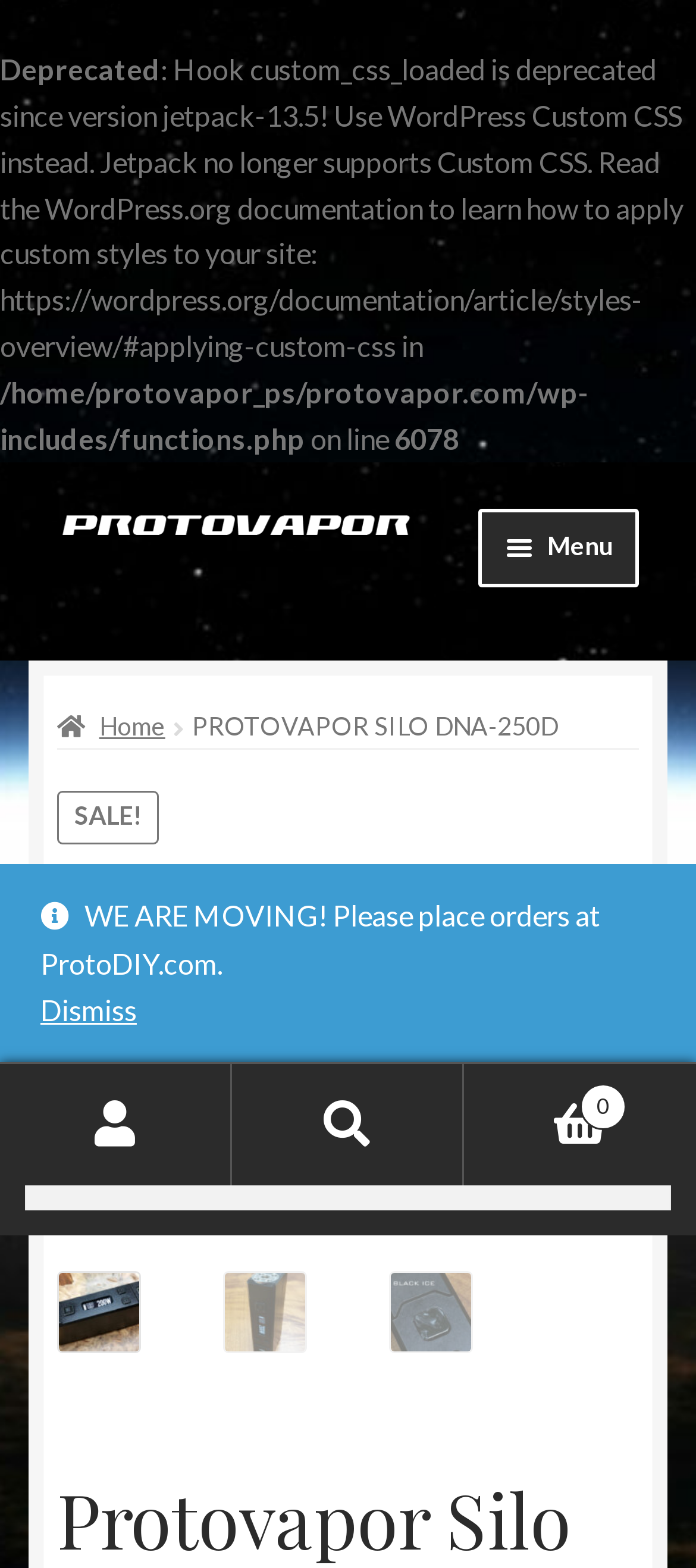Show the bounding box coordinates of the region that should be clicked to follow the instruction: "Dismiss the notification."

[0.058, 0.63, 0.942, 0.659]